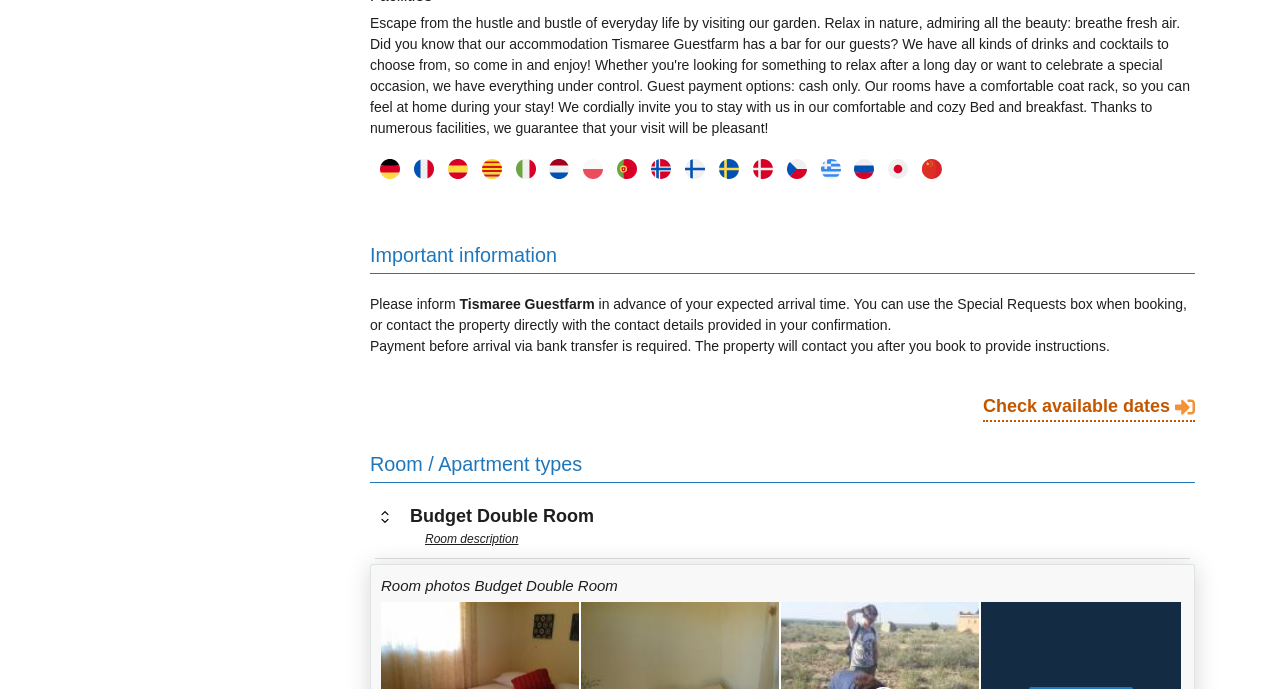Highlight the bounding box coordinates of the element you need to click to perform the following instruction: "Click on Book now, pay later with FREE cancellation on many rooms!."

[0.768, 0.57, 0.934, 0.612]